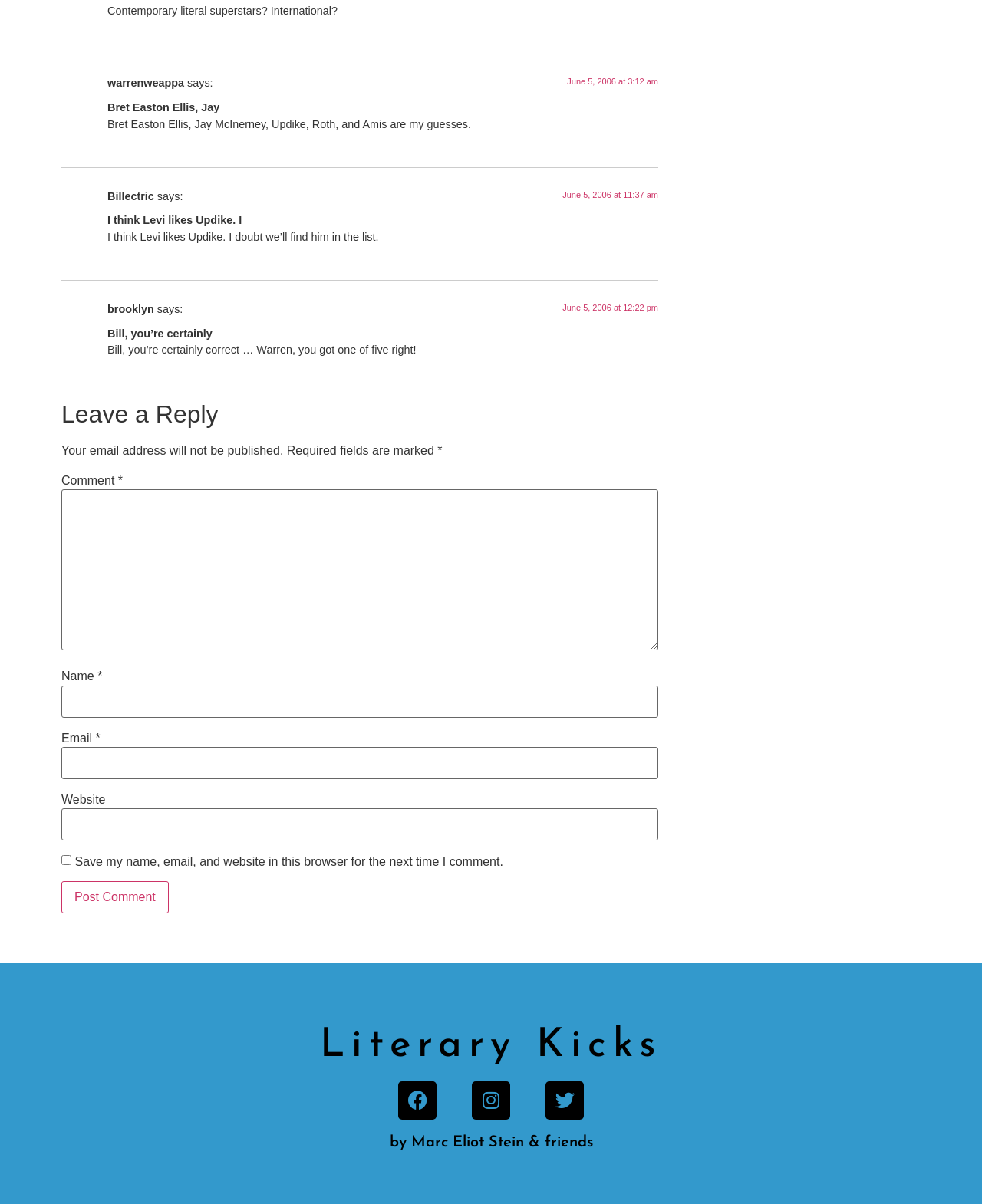What is the name of the website?
Please provide a single word or phrase based on the screenshot.

Literary Kicks